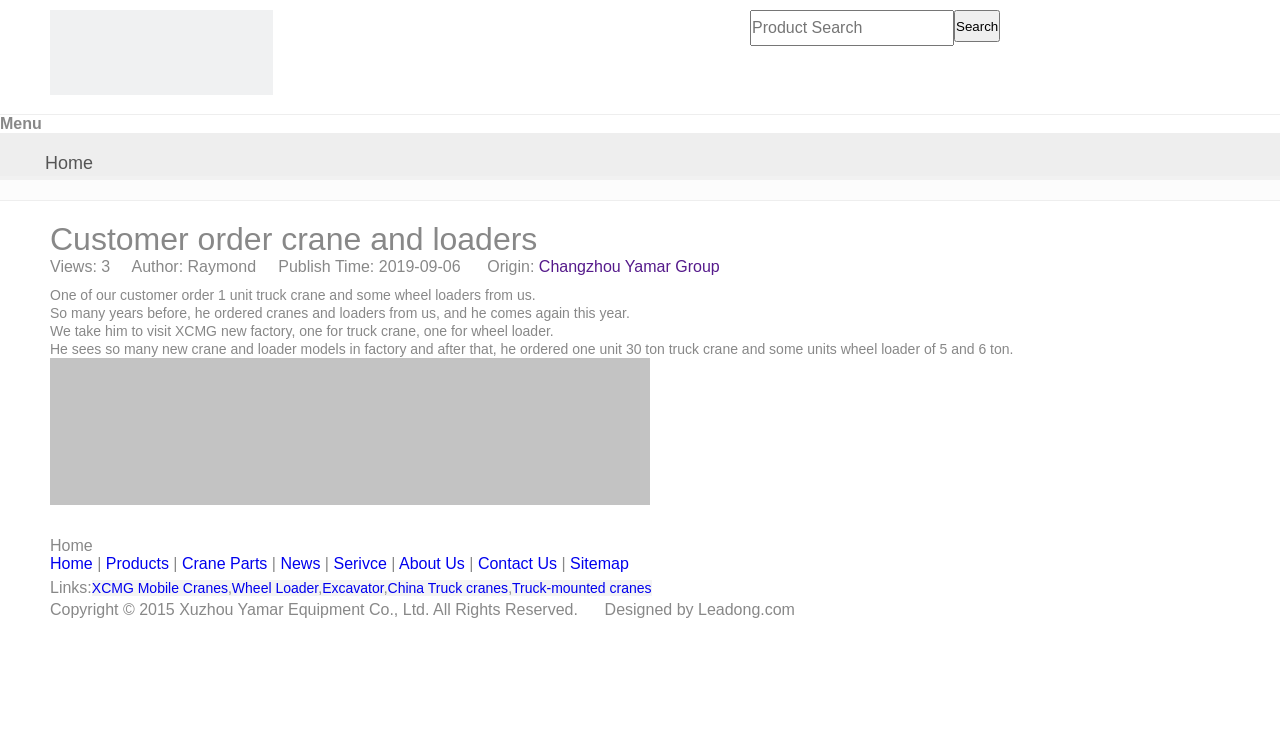Please determine the bounding box coordinates of the section I need to click to accomplish this instruction: "View Crane Parts".

[0.008, 0.435, 0.138, 0.495]